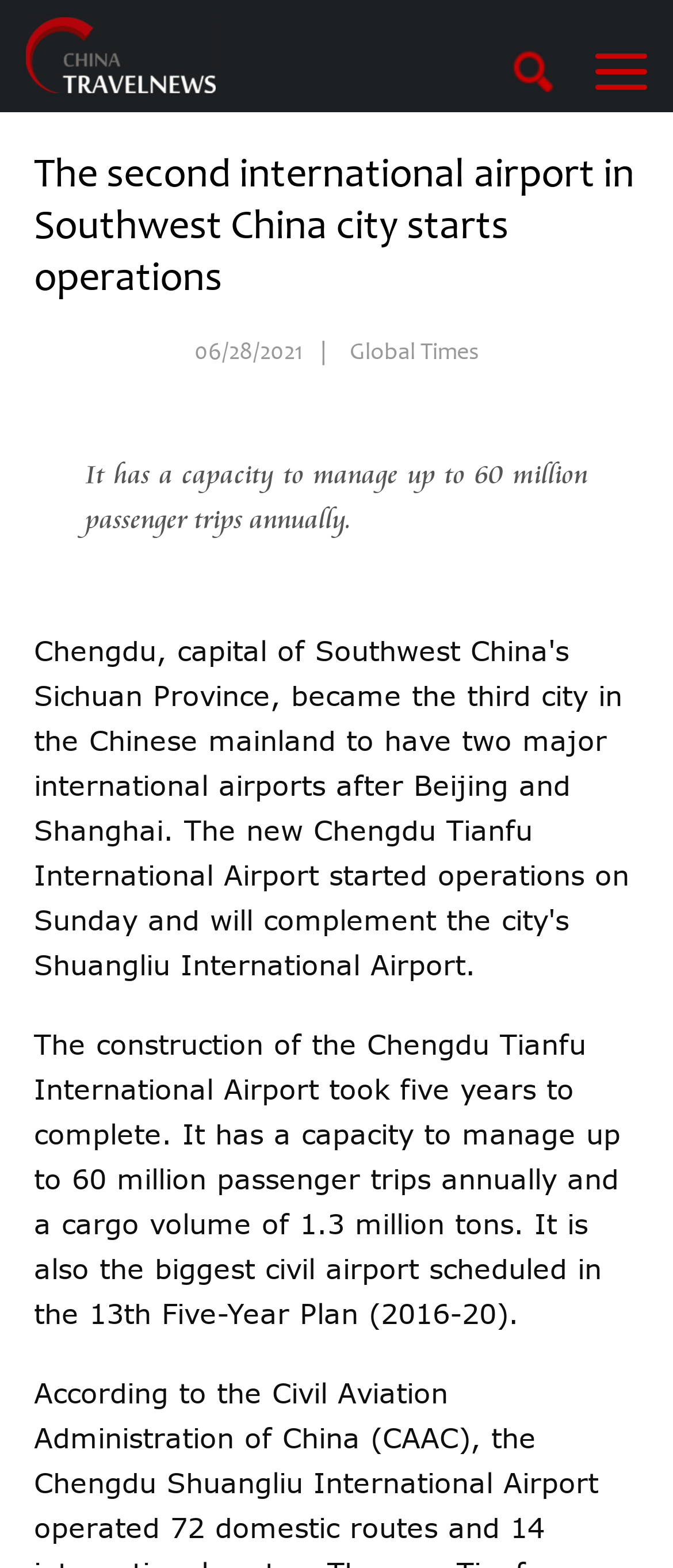Answer the following in one word or a short phrase: 
What is the source of the news article?

Global Times